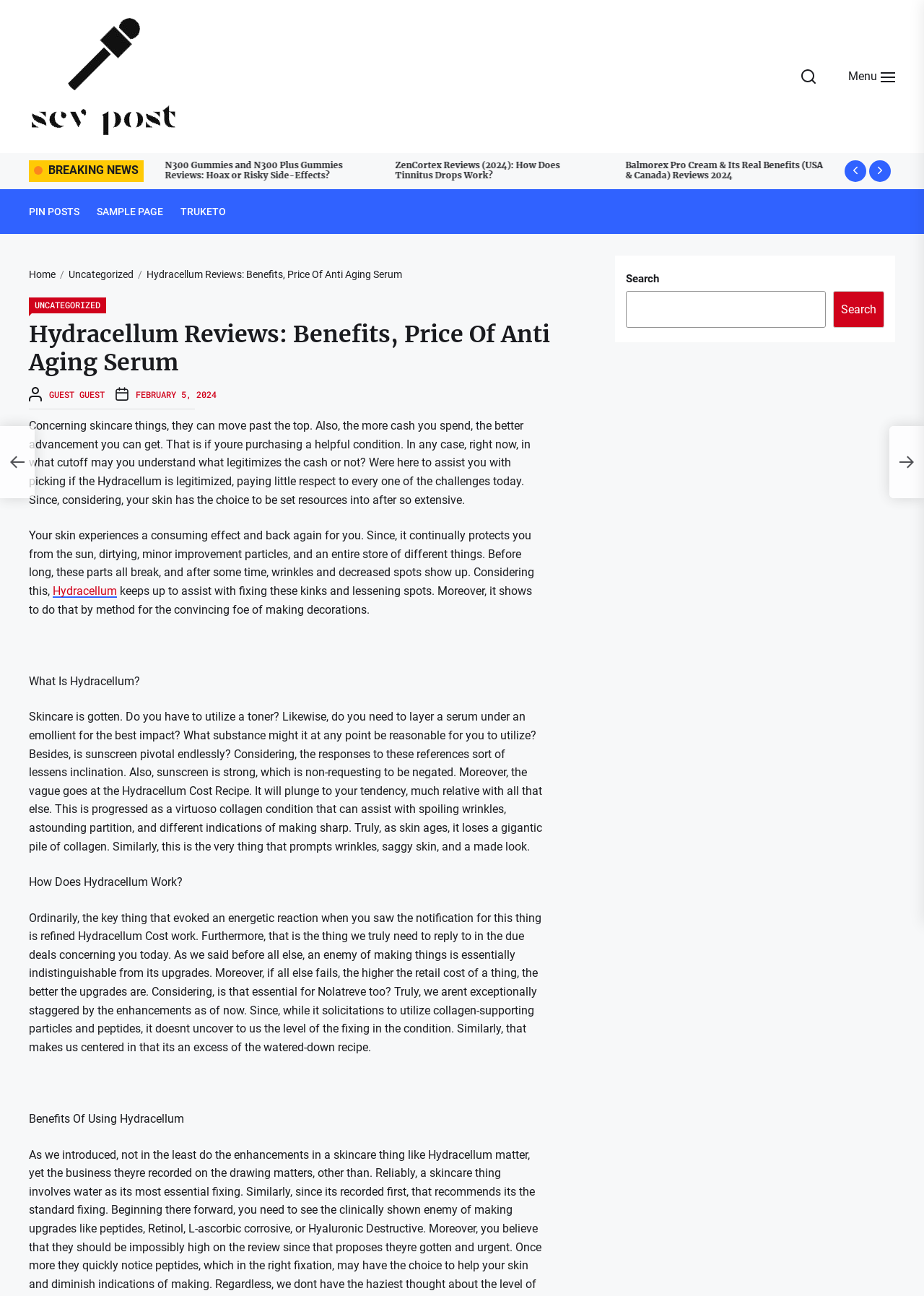Specify the bounding box coordinates of the area to click in order to follow the given instruction: "Read about Mission statement."

None